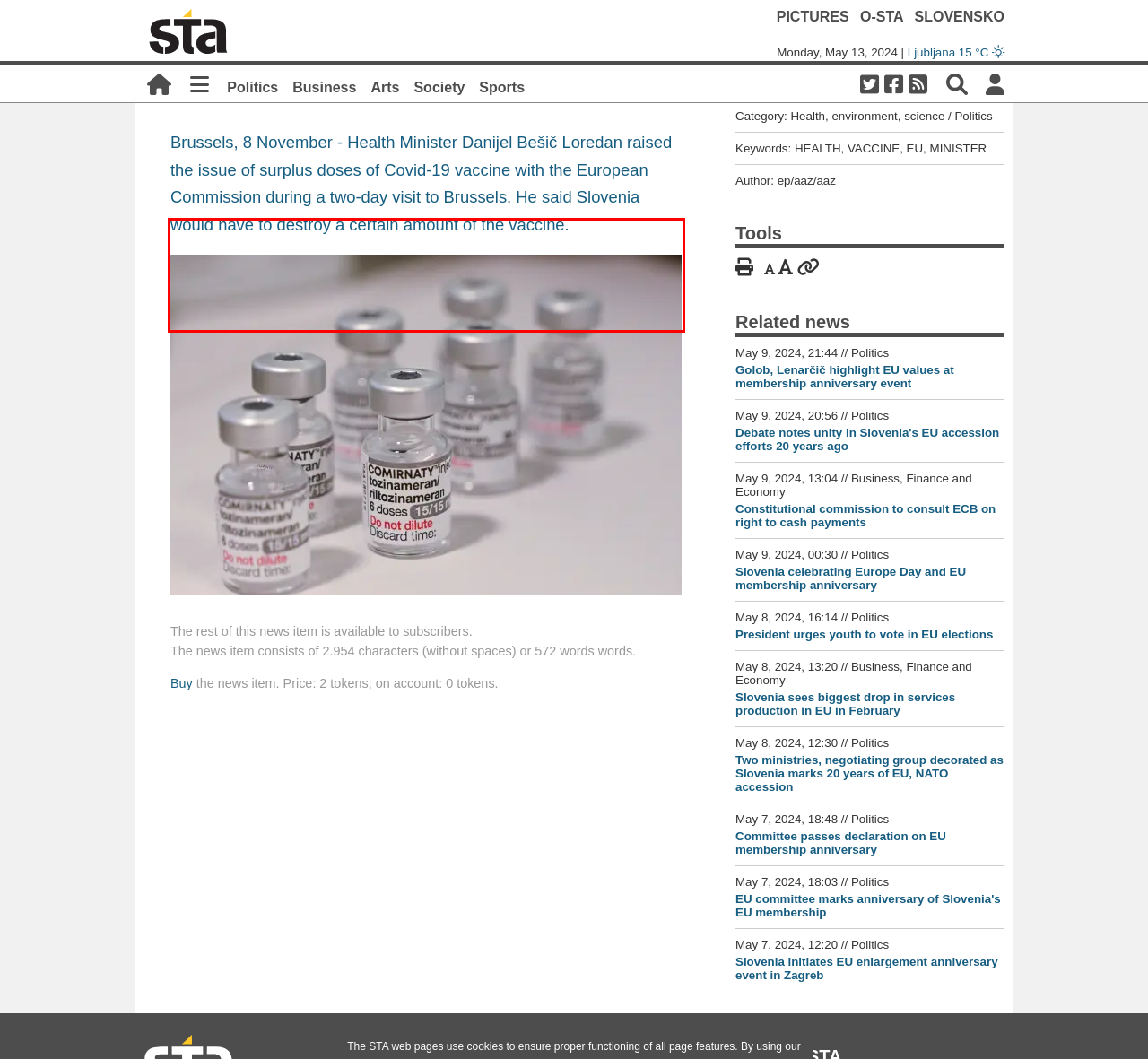Using the webpage screenshot, recognize and capture the text within the red bounding box.

Brussels, 8 November - Health Minister Danijel Bešič Loredan raised the issue of surplus doses of Covid-19 vaccine with the European Commission during a two-day visit to Brussels. He said Slovenia would have to destroy a certain amount of the vaccine.